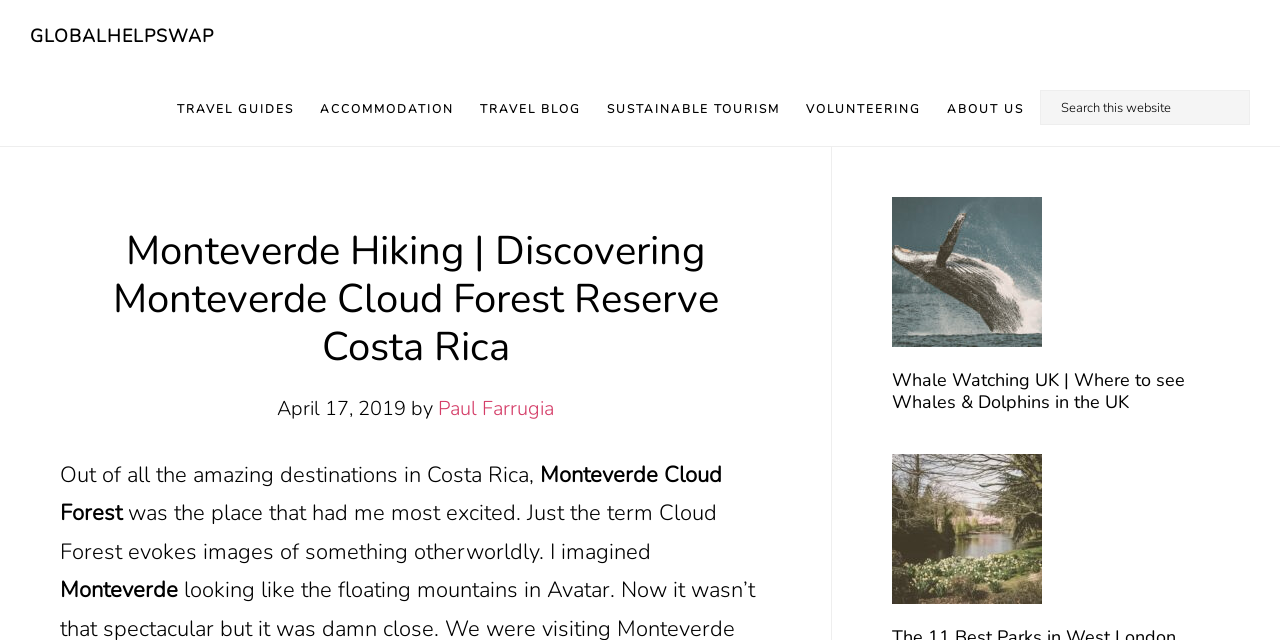Please identify the bounding box coordinates of the area that needs to be clicked to follow this instruction: "Search this website".

[0.812, 0.14, 0.977, 0.195]